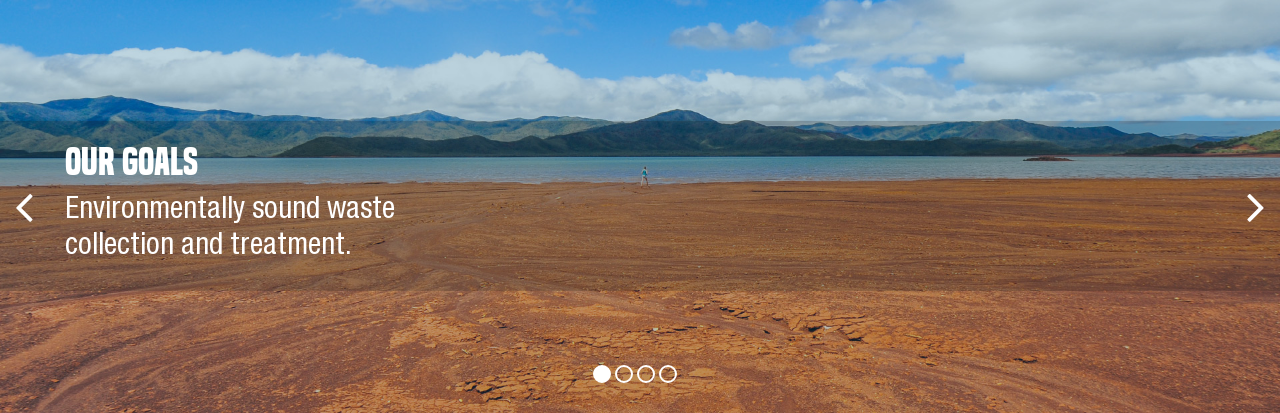What is the color of the sky in the background?
Based on the image, respond with a single word or phrase.

Blue